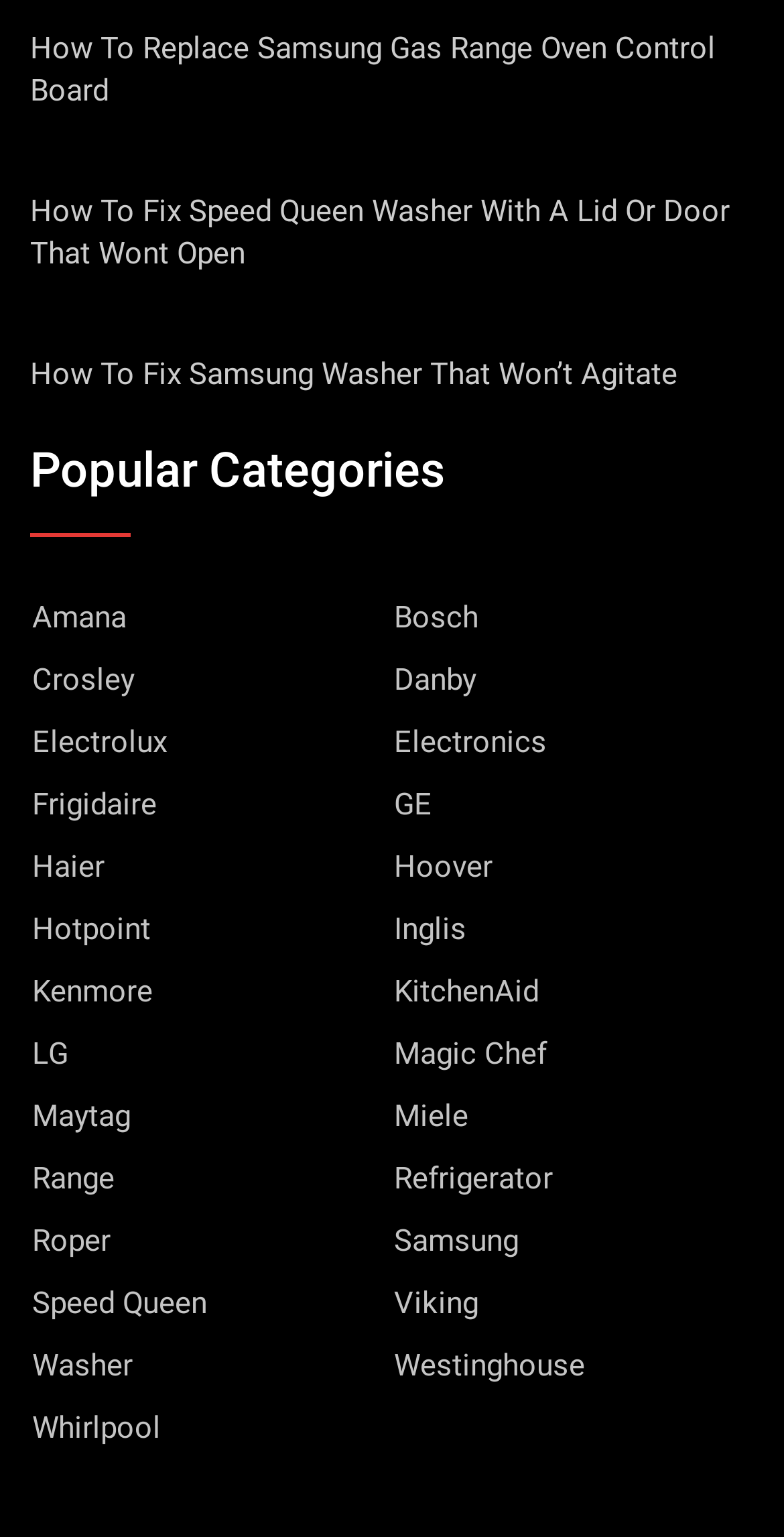What is the last category listed under 'Popular Categories'?
Give a thorough and detailed response to the question.

The last category listed under 'Popular Categories' is 'Whirlpool', which is a brand of home appliances.